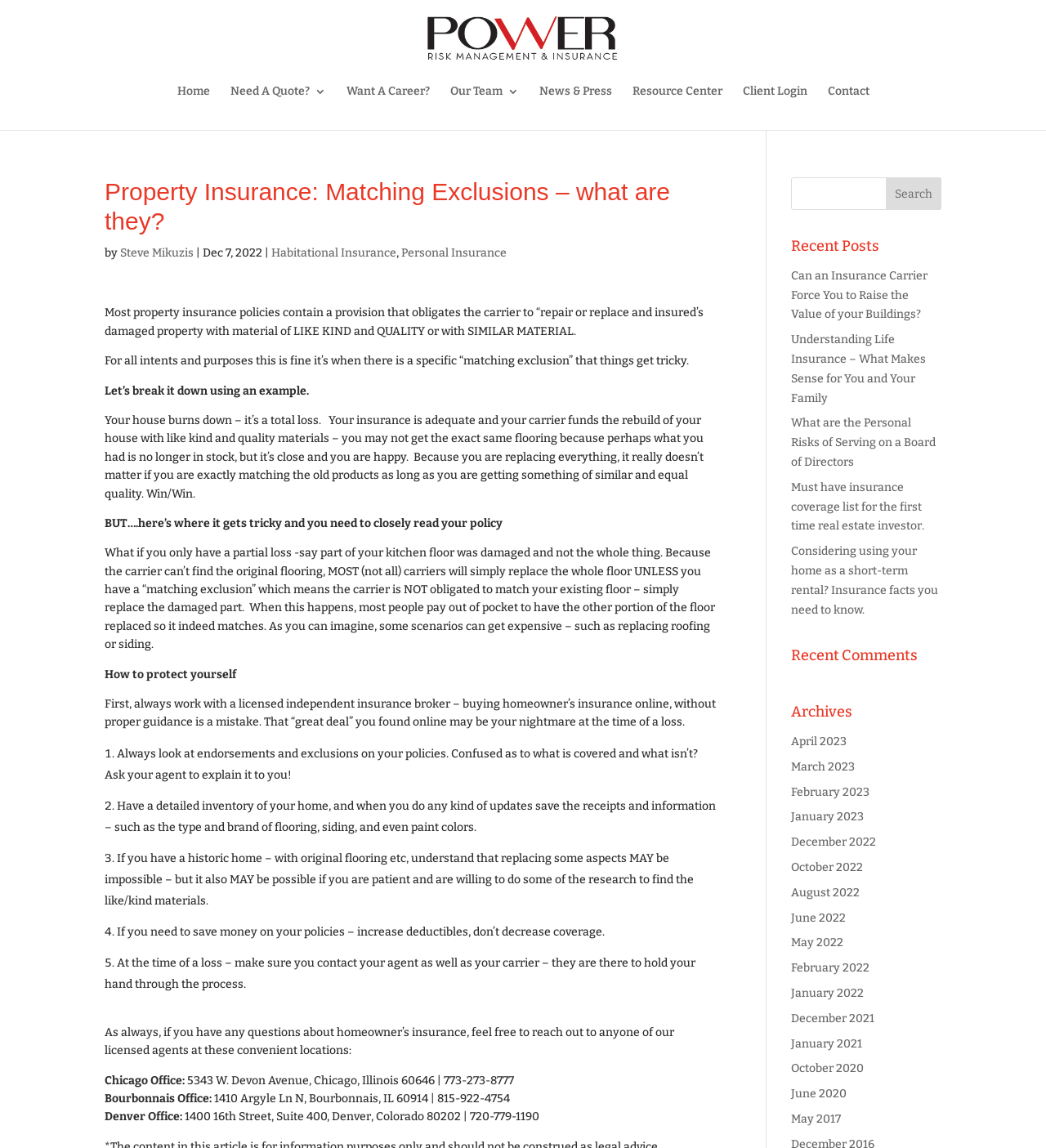For the given element description January 2022, determine the bounding box coordinates of the UI element. The coordinates should follow the format (top-left x, top-left y, bottom-right x, bottom-right y) and be within the range of 0 to 1.

[0.756, 0.859, 0.826, 0.871]